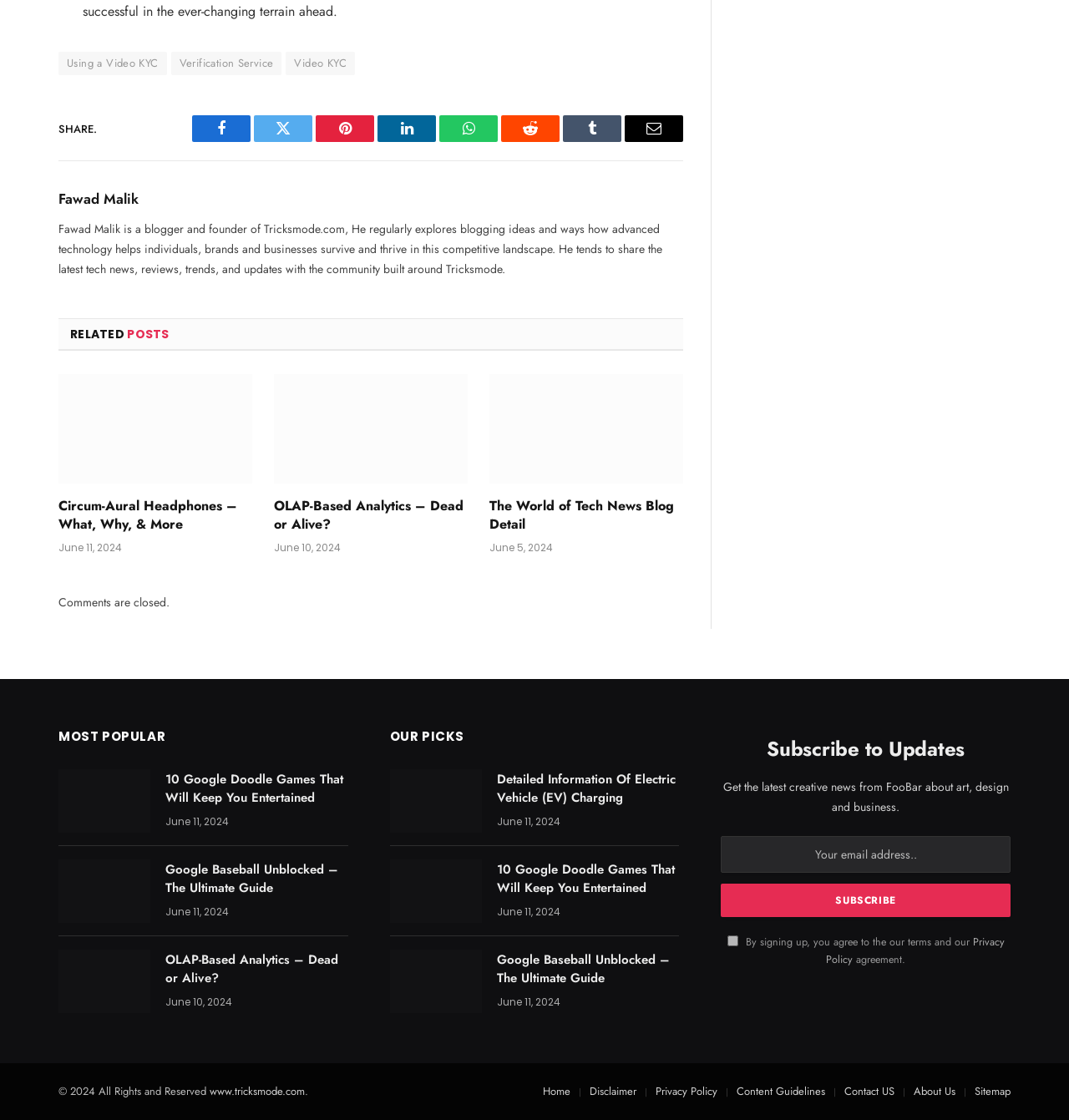Using the provided description Tumblr, find the bounding box coordinates for the UI element. Provide the coordinates in (top-left x, top-left y, bottom-right x, bottom-right y) format, ensuring all values are between 0 and 1.

[0.527, 0.103, 0.581, 0.127]